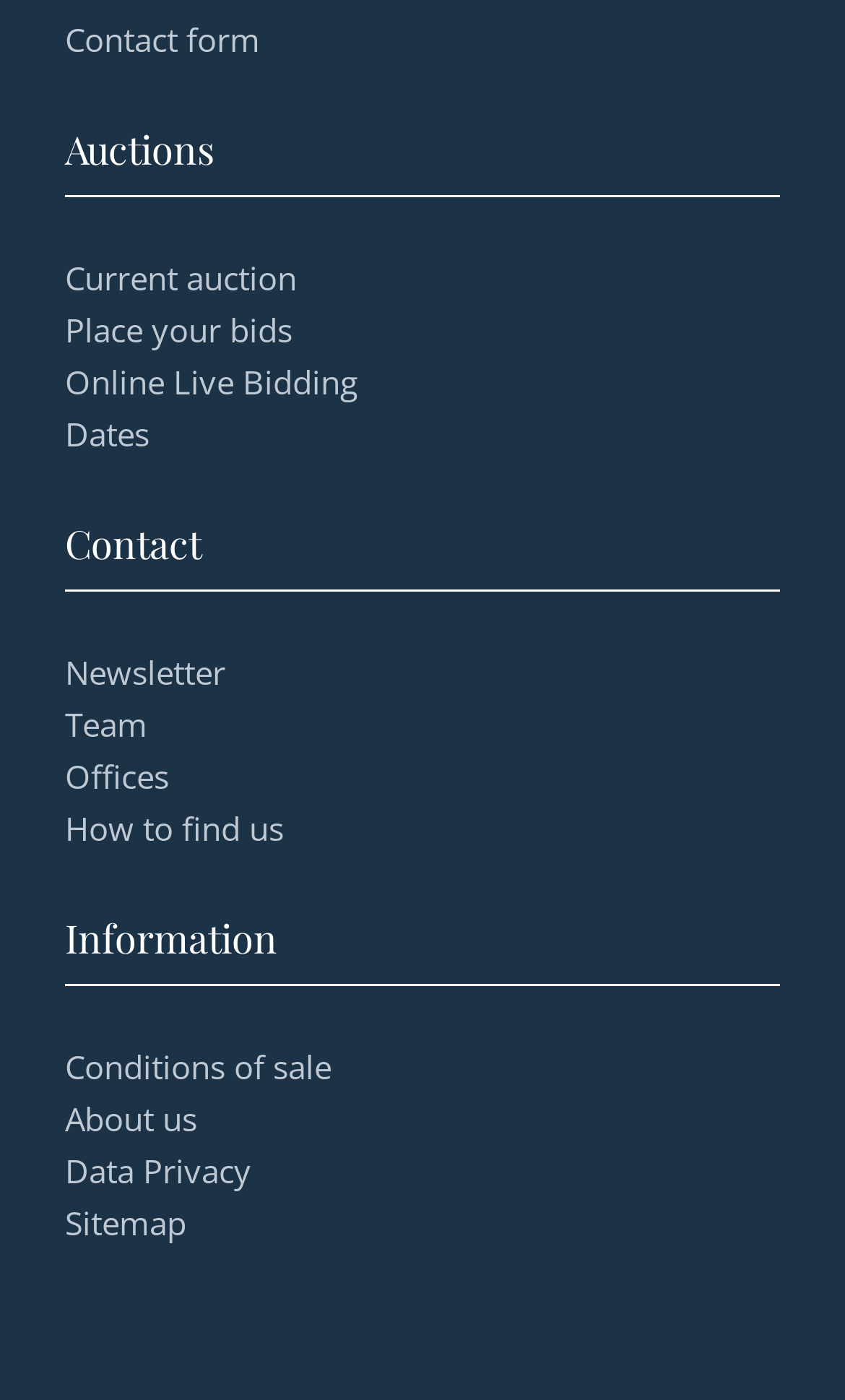Provide a single word or phrase to answer the given question: 
How many headings are on the webpage?

3